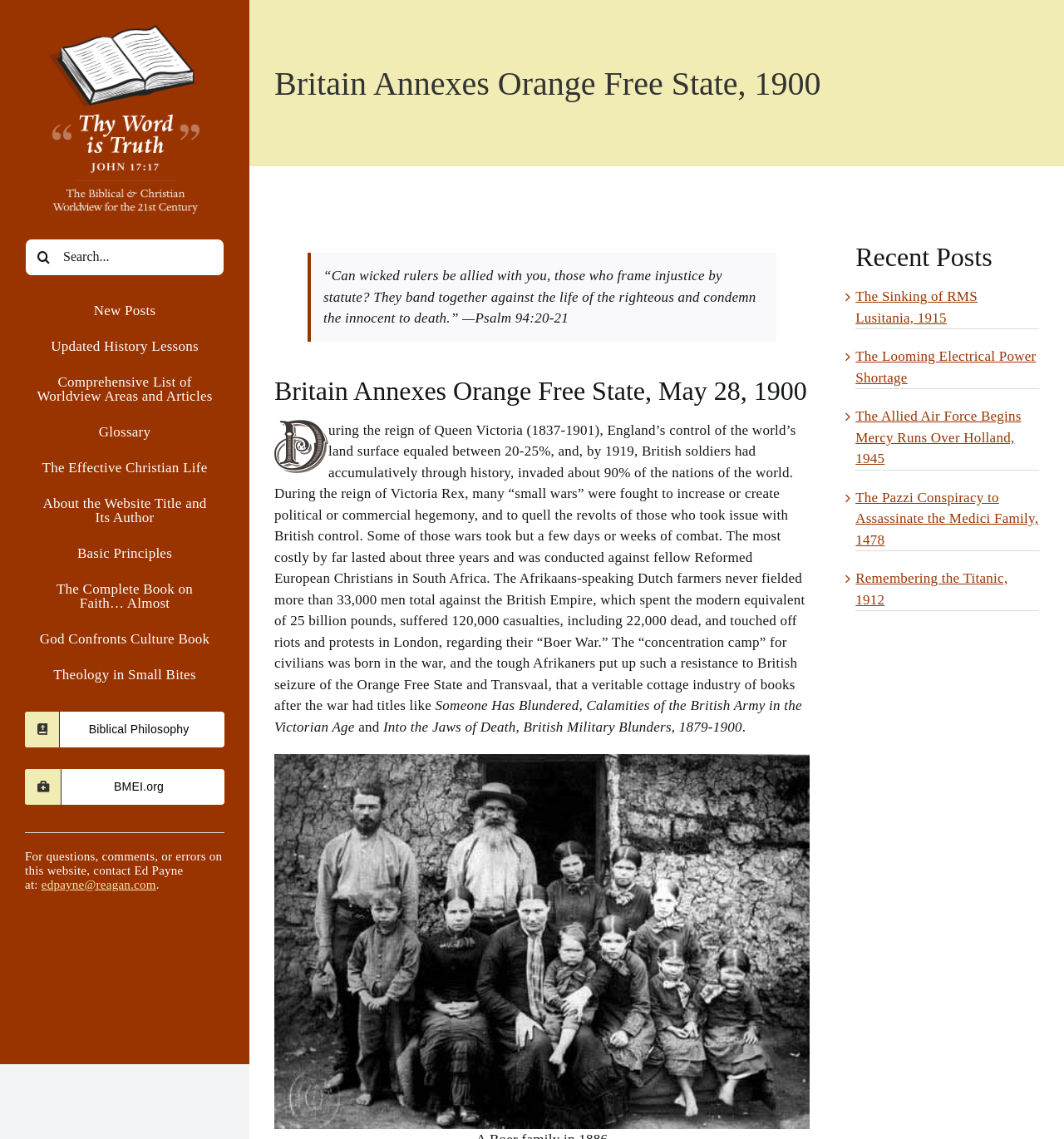Highlight the bounding box coordinates of the element that should be clicked to carry out the following instruction: "Go to top of the page". The coordinates must be given as four float numbers ranging from 0 to 1, i.e., [left, top, right, bottom].

[0.904, 0.909, 0.941, 0.934]